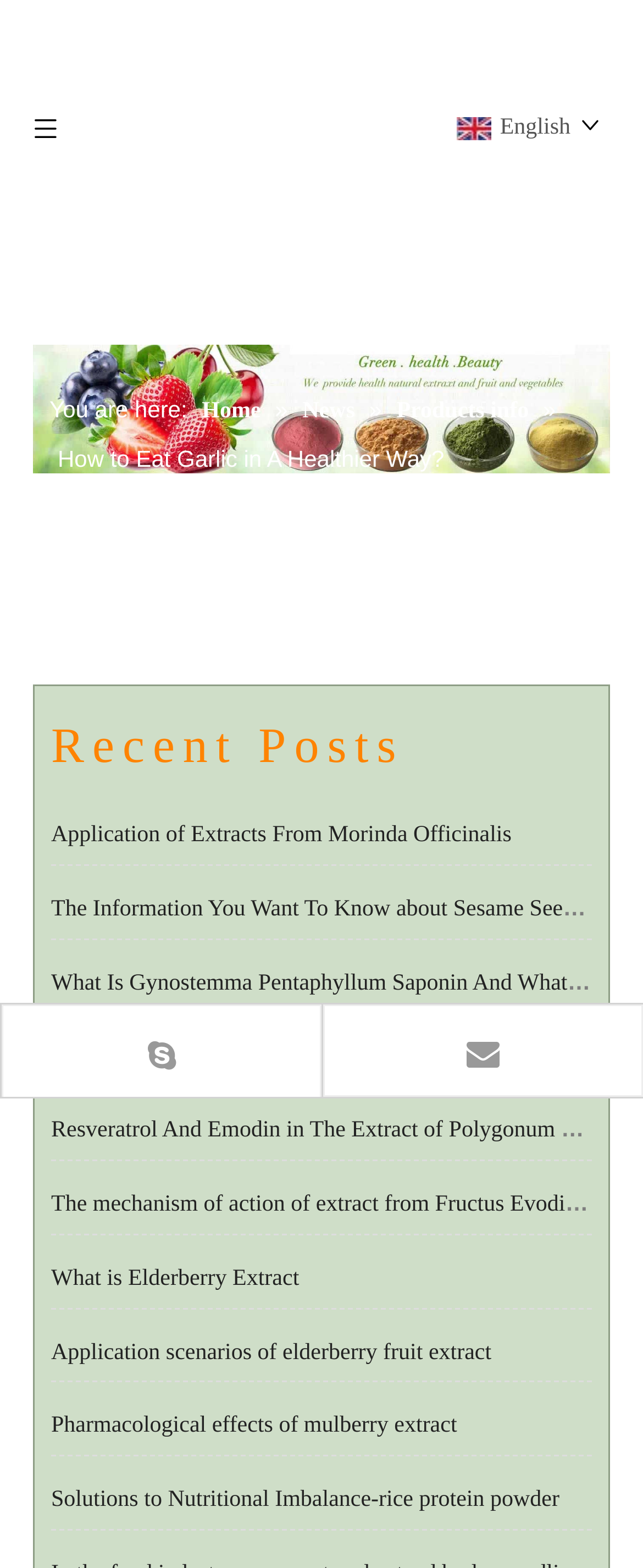Provide an in-depth caption for the elements present on the webpage.

This webpage is about Baoji Oasier Bio-Tech Co., Ltd. At the top left, there is a link and two small images. On the top right, there is an image with the text "English". Next to it, there is another link with a small image.

Below the top section, there is a navigation menu. It starts with the text "You are here:" followed by links to "Home", "News", and "Products info". The navigation menu is aligned to the left side of the page.

Under the navigation menu, there is a section with a heading "Recent Posts". This section contains several links to articles, including "How to Eat Garlic in A Healthier Way?", "Application of Extracts From Morinda Officinalis", "A Lipid-lowering Active Ingredient - Lotus Leaf Alkaloid", and several others. These links are stacked vertically, with the most recent post at the top.

On the left and right sides of the page, there are two links with no accompanying text or images. They are positioned vertically, with the left link spanning from the middle to the bottom of the page, and the right link spanning from the middle to the bottom of the page as well.